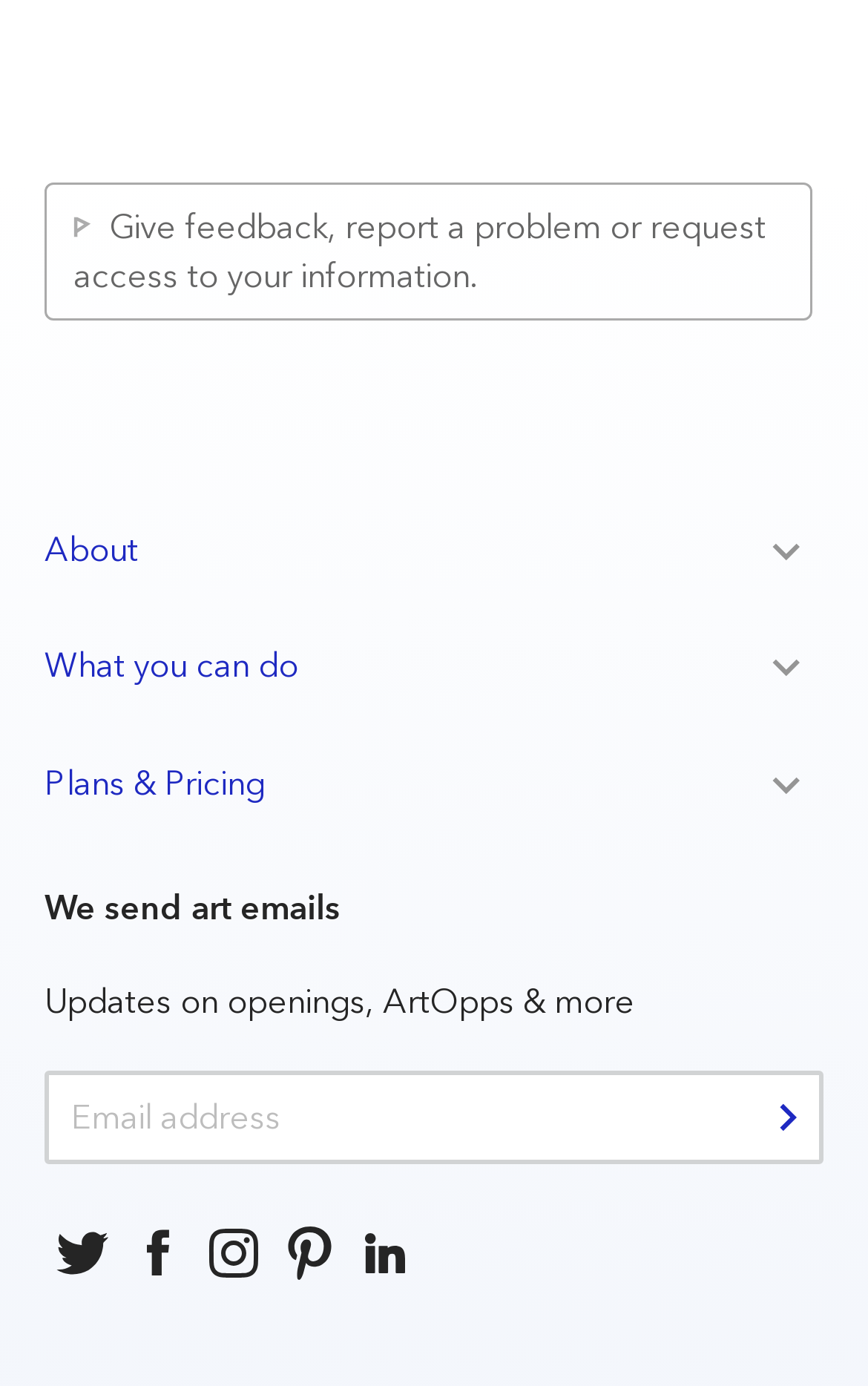Please identify the bounding box coordinates of the element's region that needs to be clicked to fulfill the following instruction: "Follow us on social media". The bounding box coordinates should consist of four float numbers between 0 and 1, i.e., [left, top, right, bottom].

[0.051, 0.877, 0.138, 0.932]